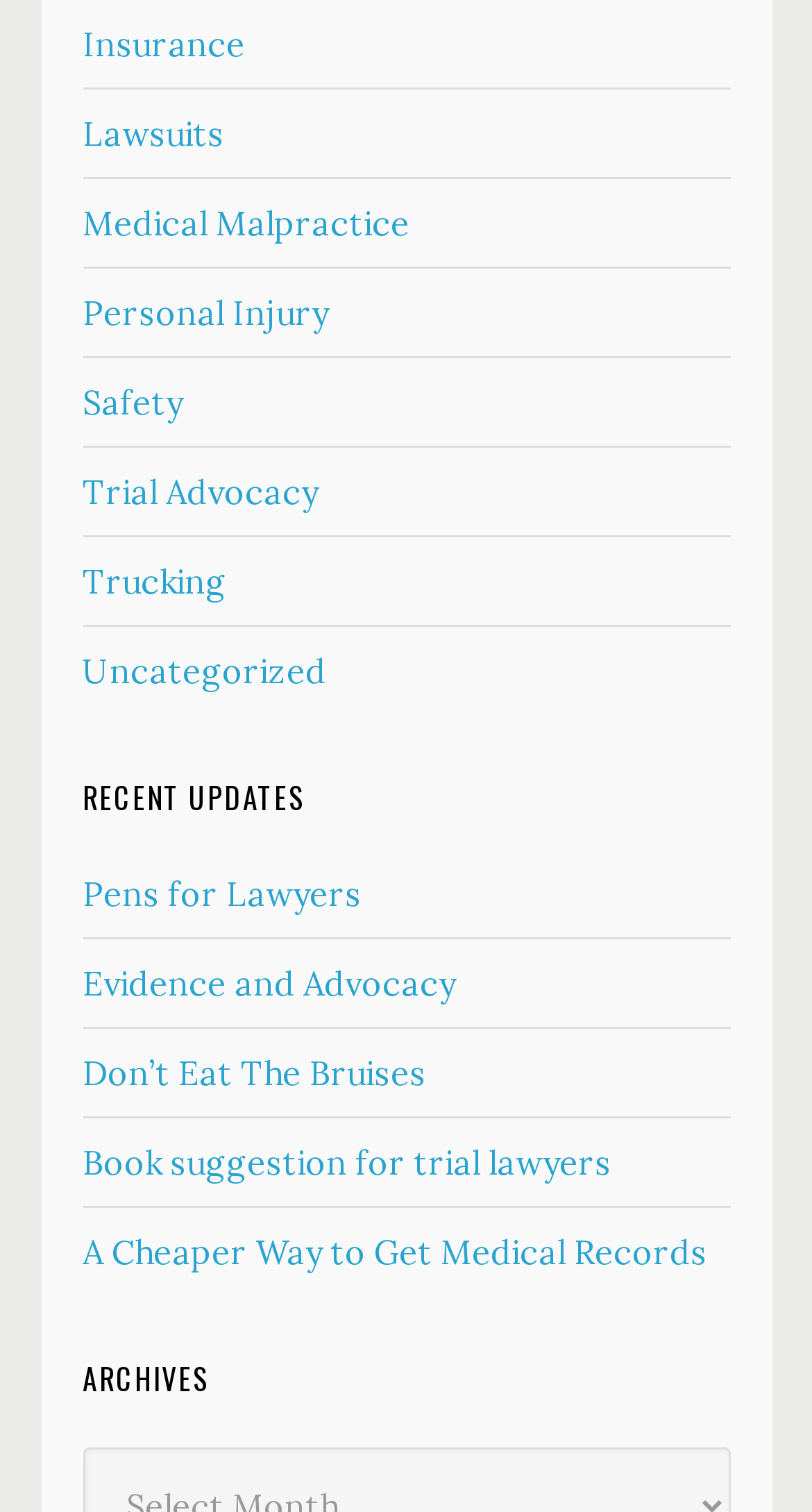Pinpoint the bounding box coordinates for the area that should be clicked to perform the following instruction: "Learn about Medical Malpractice".

[0.101, 0.134, 0.504, 0.162]